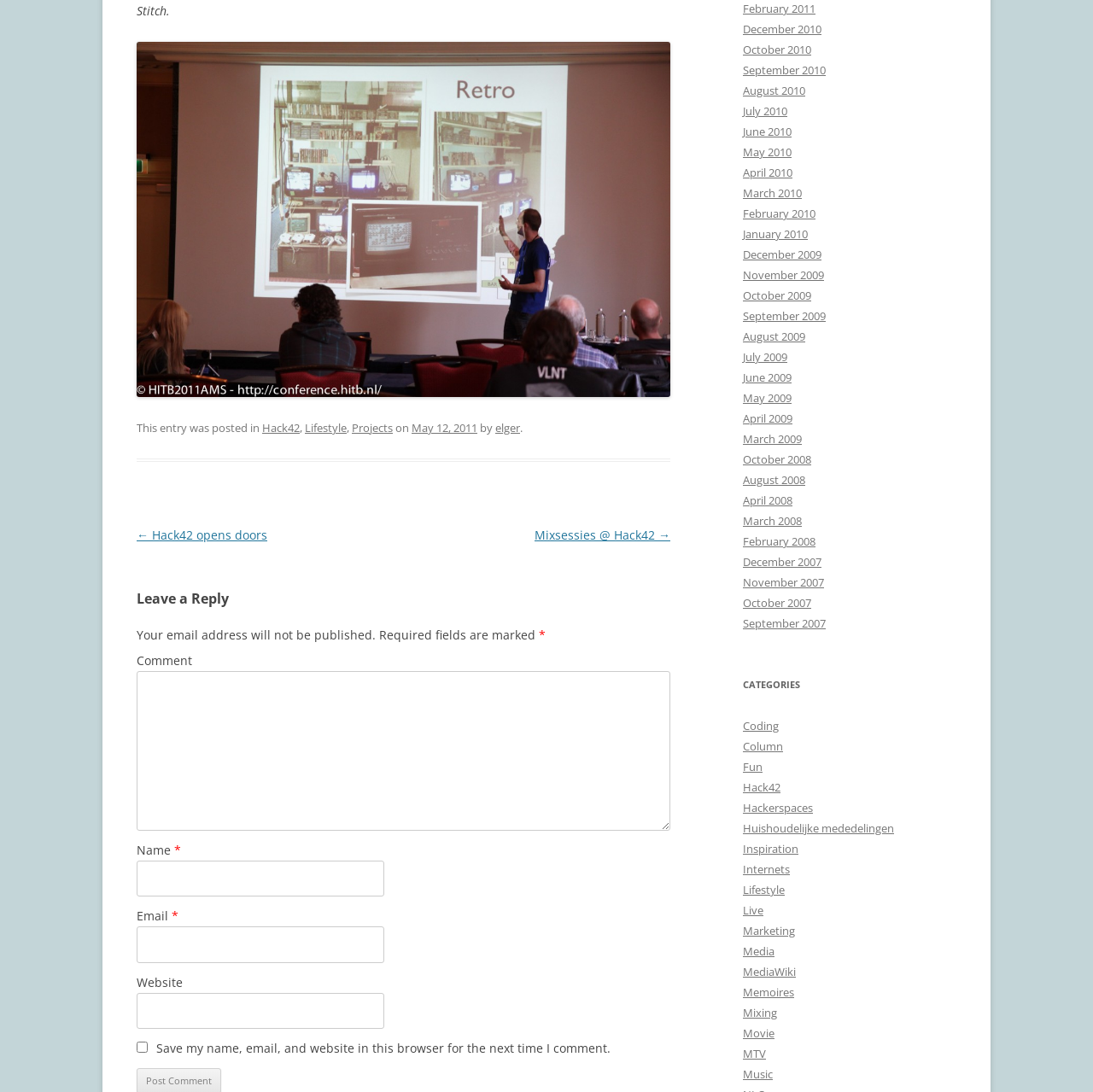Give a one-word or short phrase answer to the question: 
What is the title of the post?

Not provided